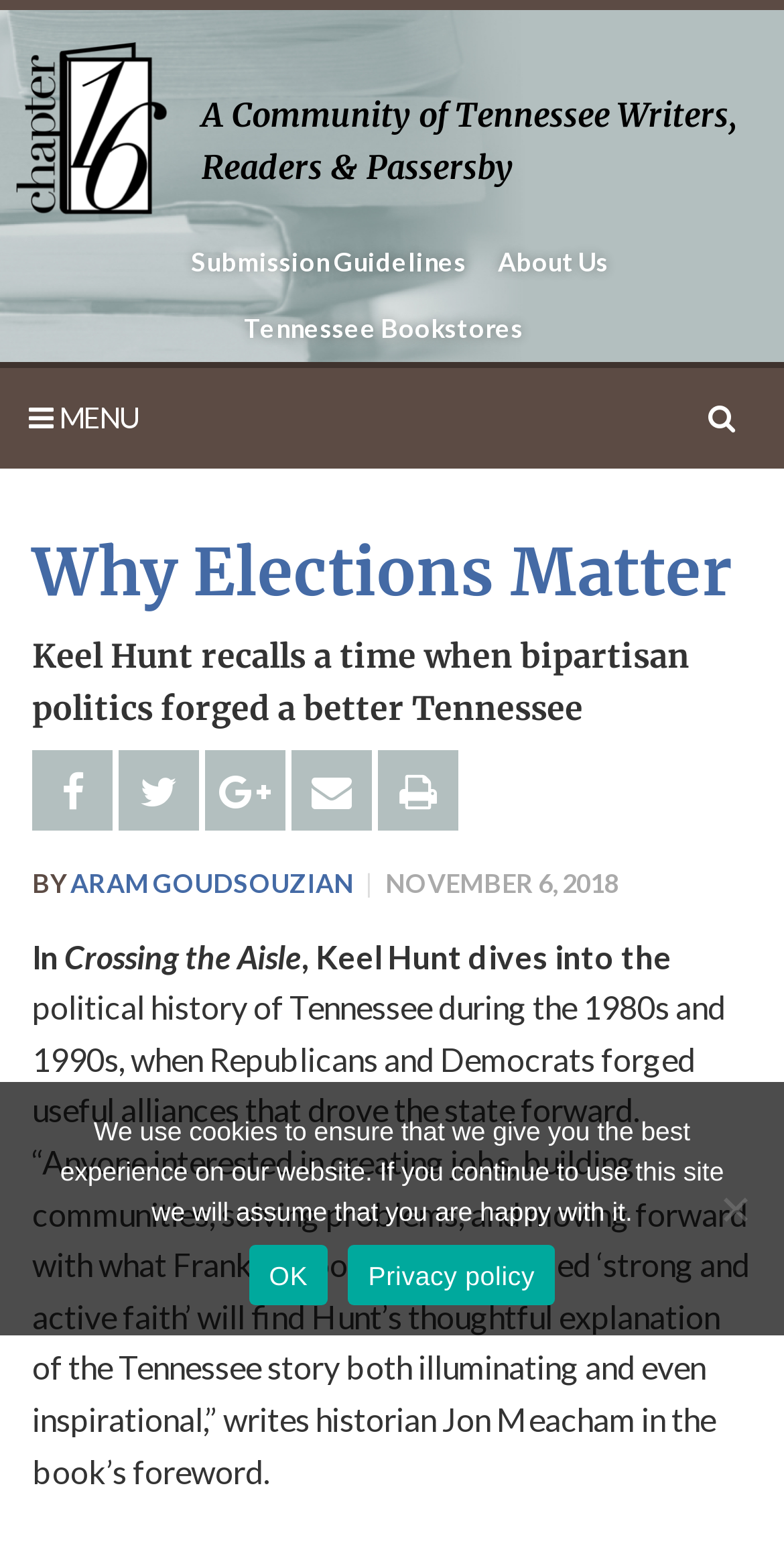What is the date of the latest article?
Provide a concise answer using a single word or phrase based on the image.

NOVEMBER 6, 2018